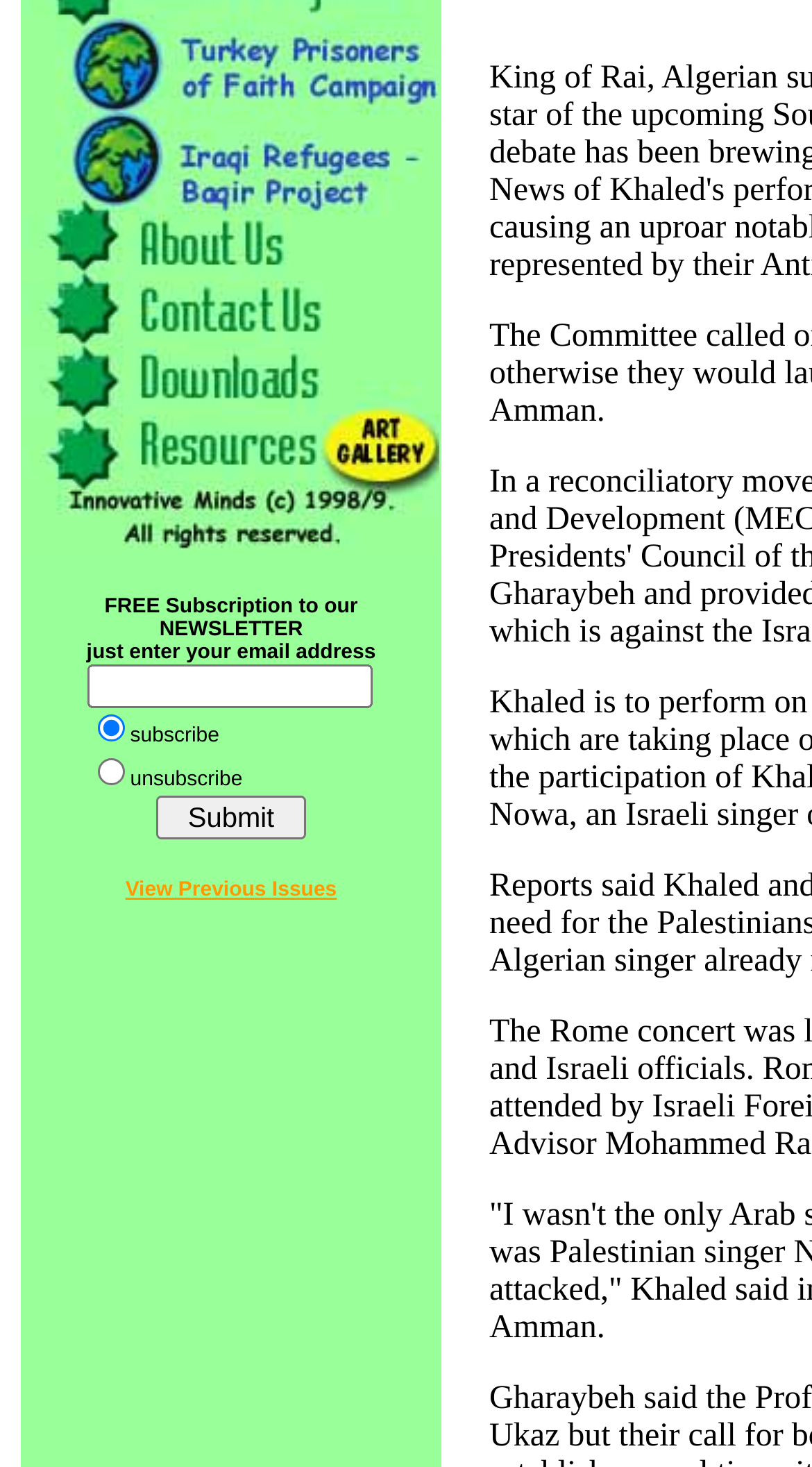Using the information in the image, give a detailed answer to the following question: What is the alternative to subscribing to the newsletter?

The text 'unsubscribe' is present next to the 'Submit' button, implying that it is an alternative option to subscribing to the newsletter.